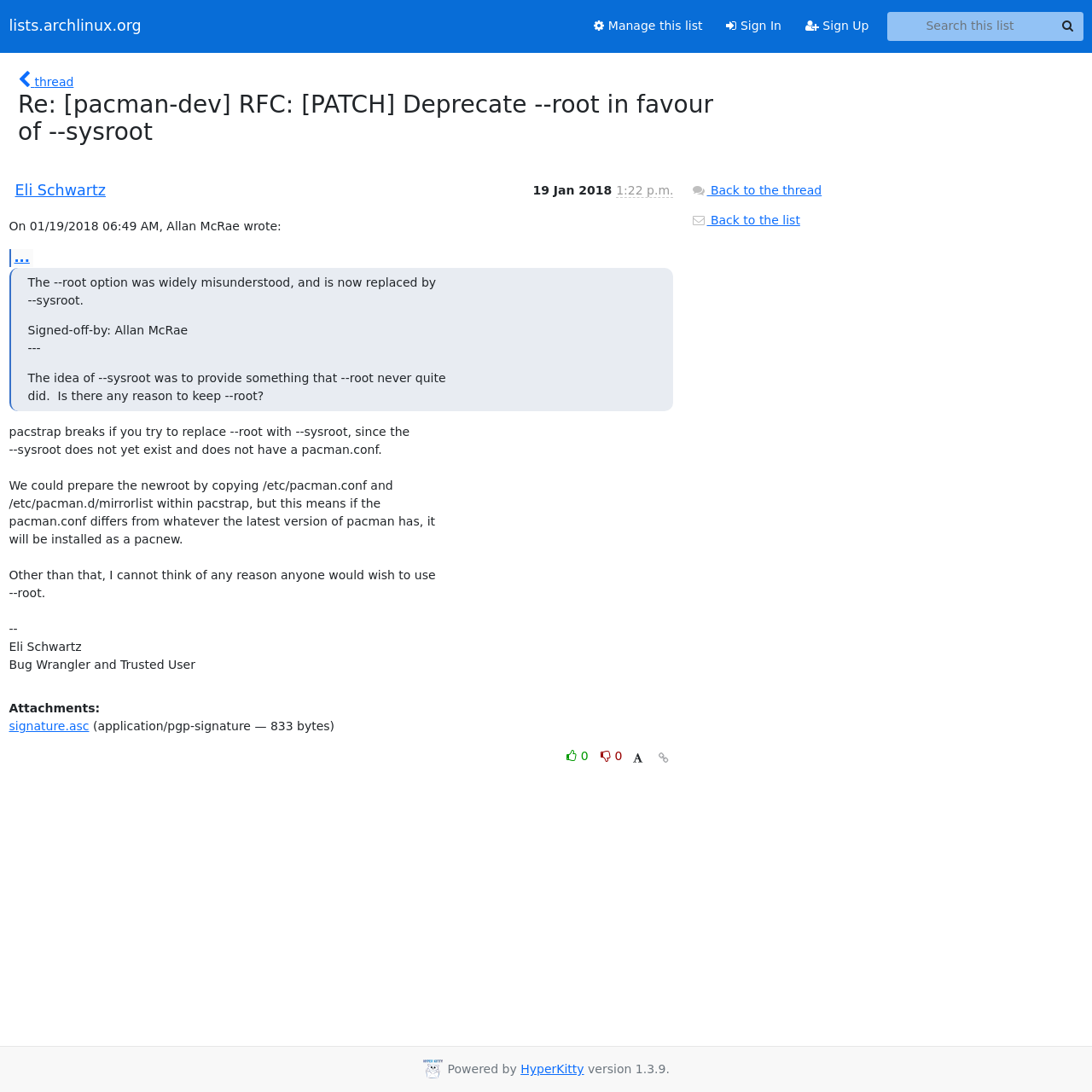Determine the main headline from the webpage and extract its text.

Re: [pacman-dev] RFC: [PATCH] Deprecate --root in favour of --sysroot